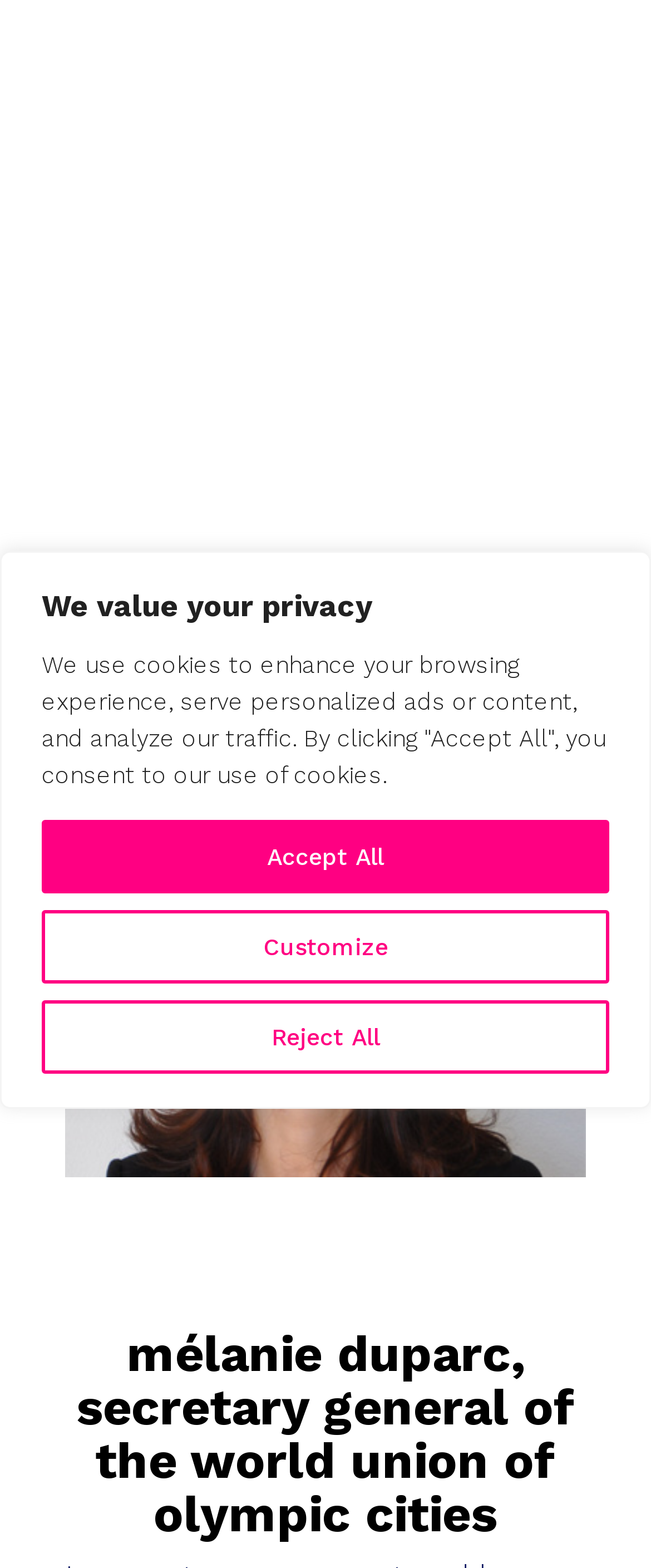Explain the features and main sections of the webpage comprehensively.

The webpage is about Sports Innovation Hubs, with a message from the Director of smartcities & sport. At the top of the page, there is a privacy notice that spans the entire width, informing users about the use of cookies and providing options to customize, reject, or accept all cookies. 

Below the privacy notice, the main content begins with a heading that displays the title of the page. To the right of the title, there is a date "Nov 22, 2018" followed by a vertical line and a link to an article. 

Further down the page, there is a prominent heading that introduces Mélanie Duparc, the Secretary General of the World Union of Olympic Cities.